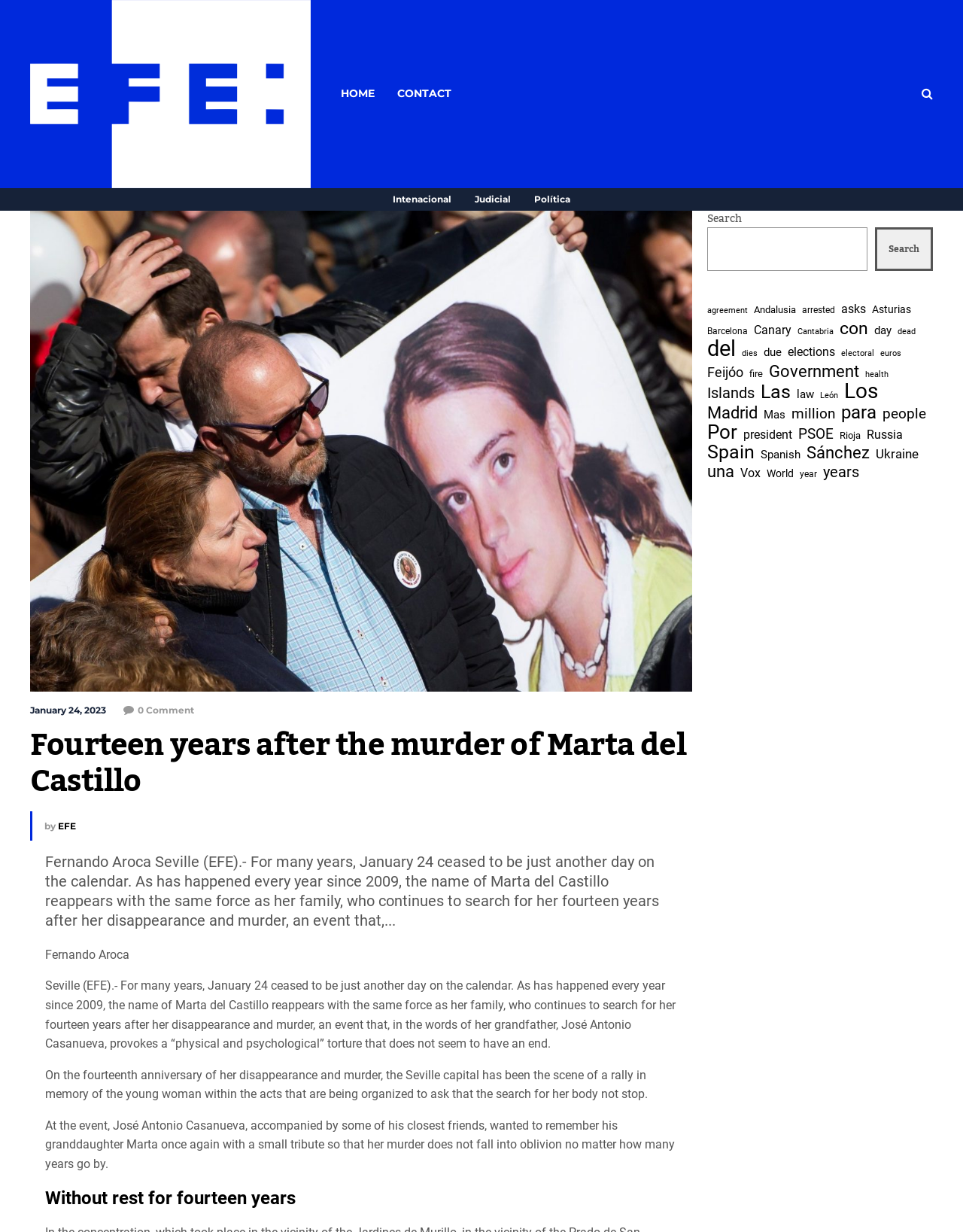What is the date of Marta del Castillo's disappearance and murder?
Using the visual information, answer the question in a single word or phrase.

January 24